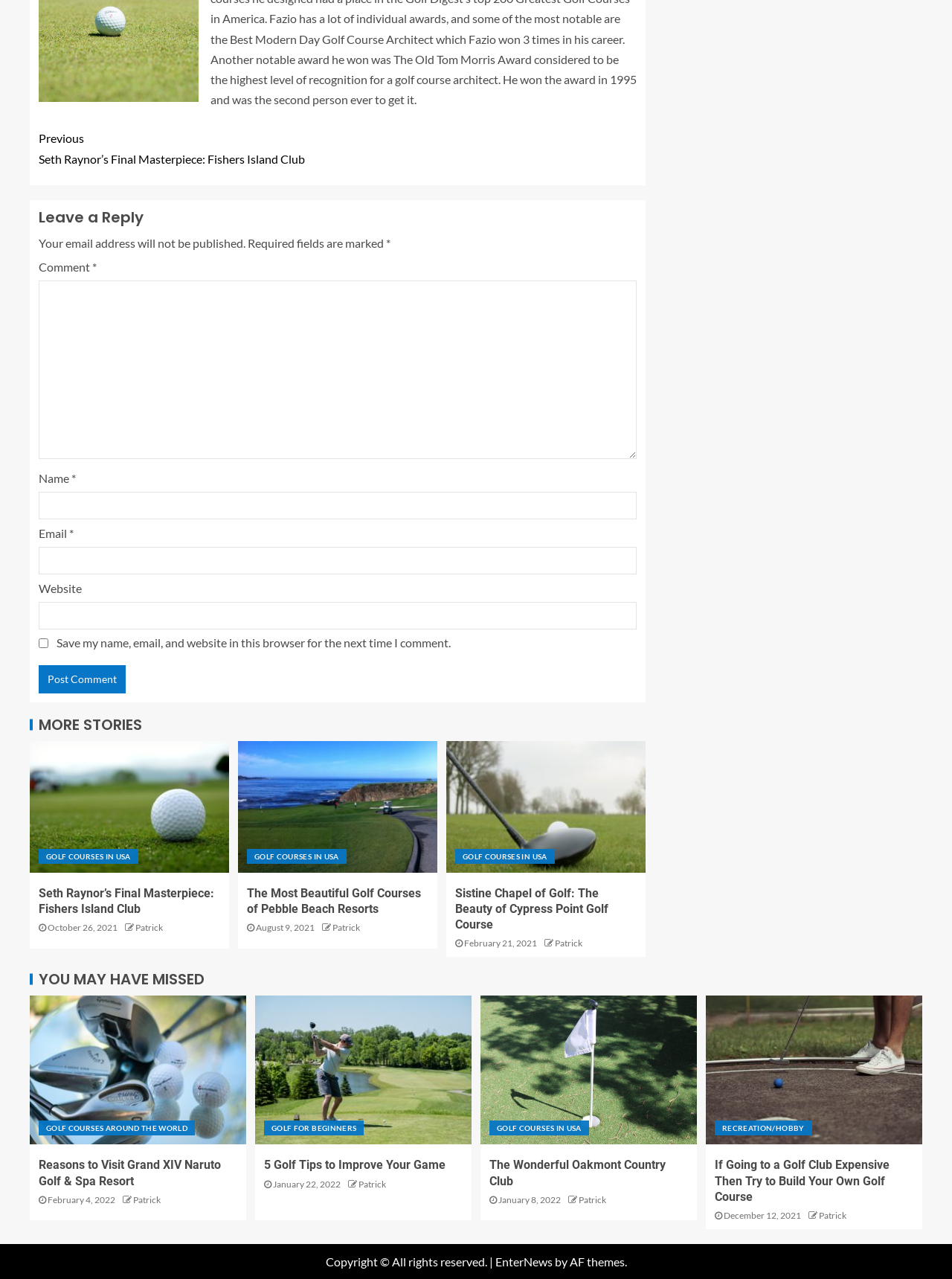Provide a short, one-word or phrase answer to the question below:
What is the category of the article 'Seth Raynor’s Final Masterpiece: Fishers Island Club'?

GOLF COURSES IN USA